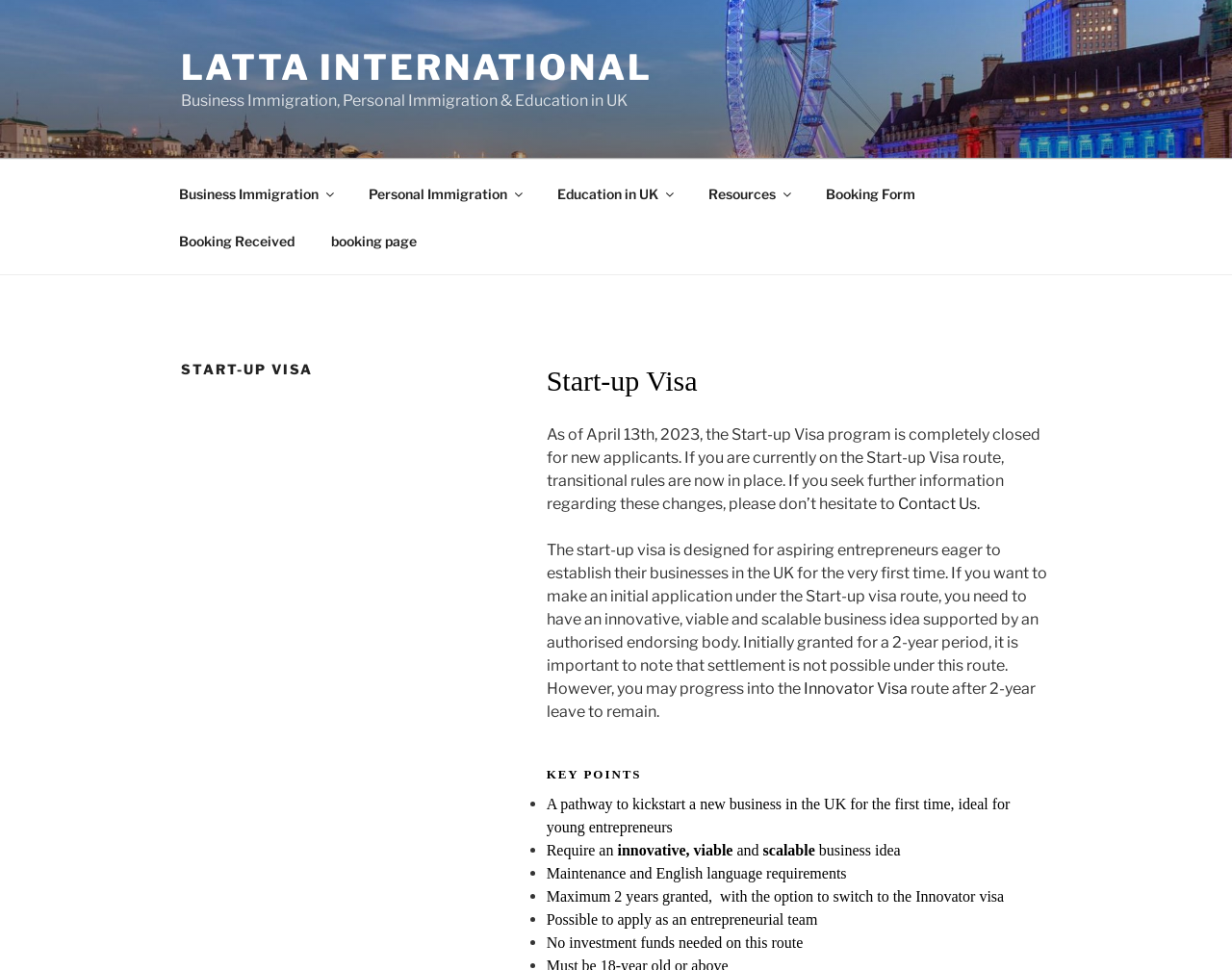Using the description: "Resources", determine the UI element's bounding box coordinates. Ensure the coordinates are in the format of four float numbers between 0 and 1, i.e., [left, top, right, bottom].

[0.561, 0.175, 0.654, 0.224]